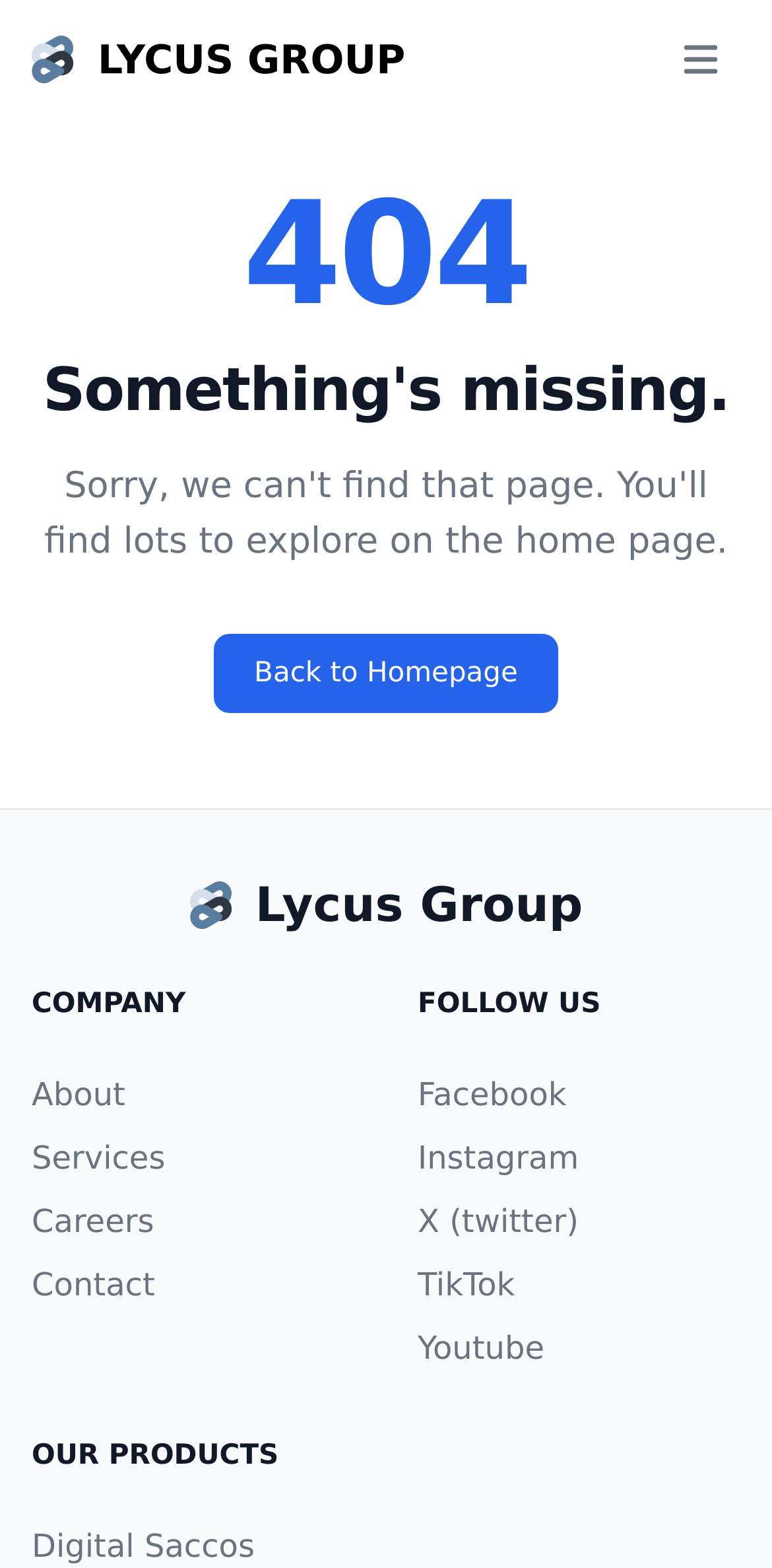What is the error code on the webpage?
Based on the image, provide your answer in one word or phrase.

404